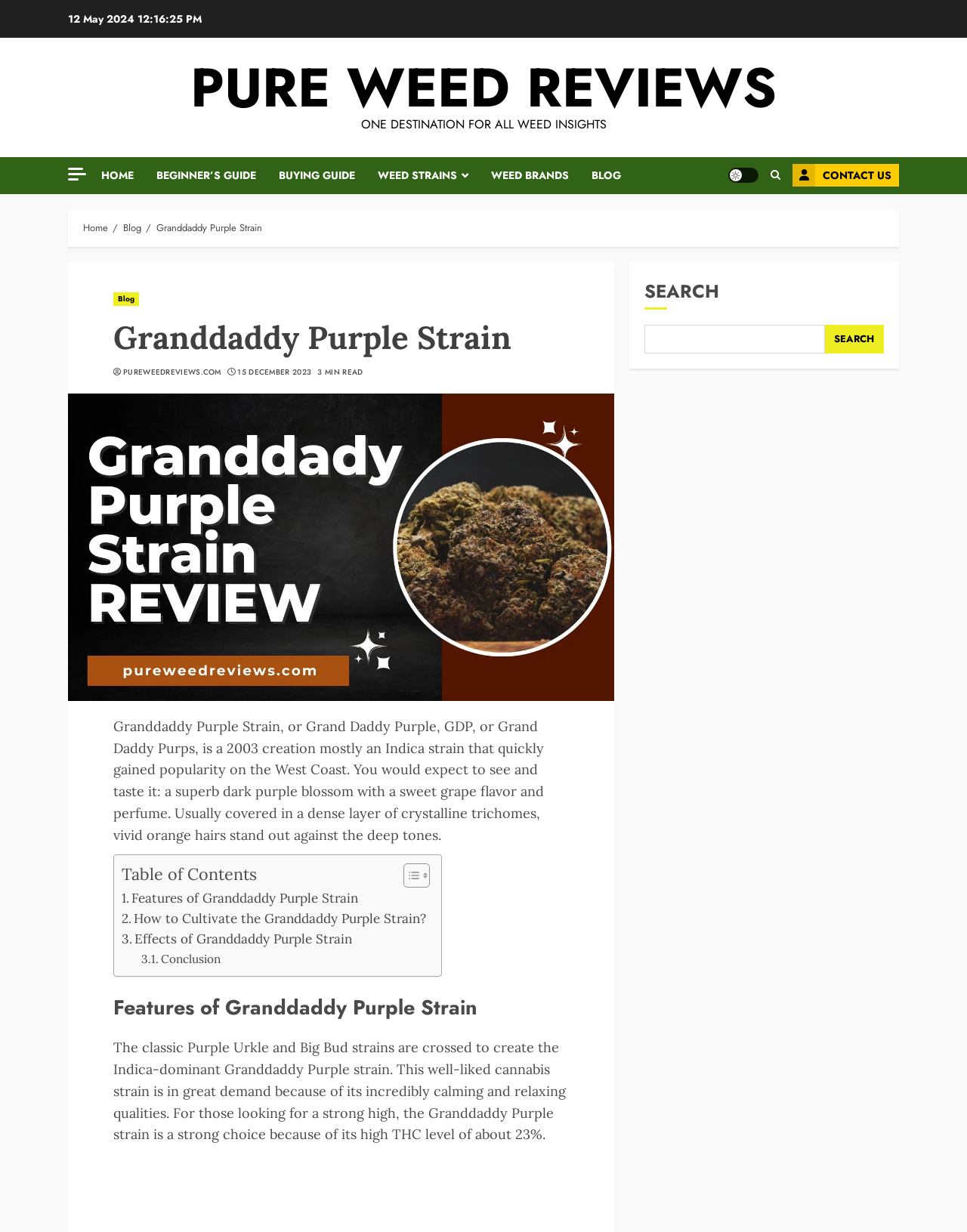Specify the bounding box coordinates of the element's area that should be clicked to execute the given instruction: "Read the 'Features of Granddaddy Purple Strain' section". The coordinates should be four float numbers between 0 and 1, i.e., [left, top, right, bottom].

[0.117, 0.807, 0.588, 0.828]